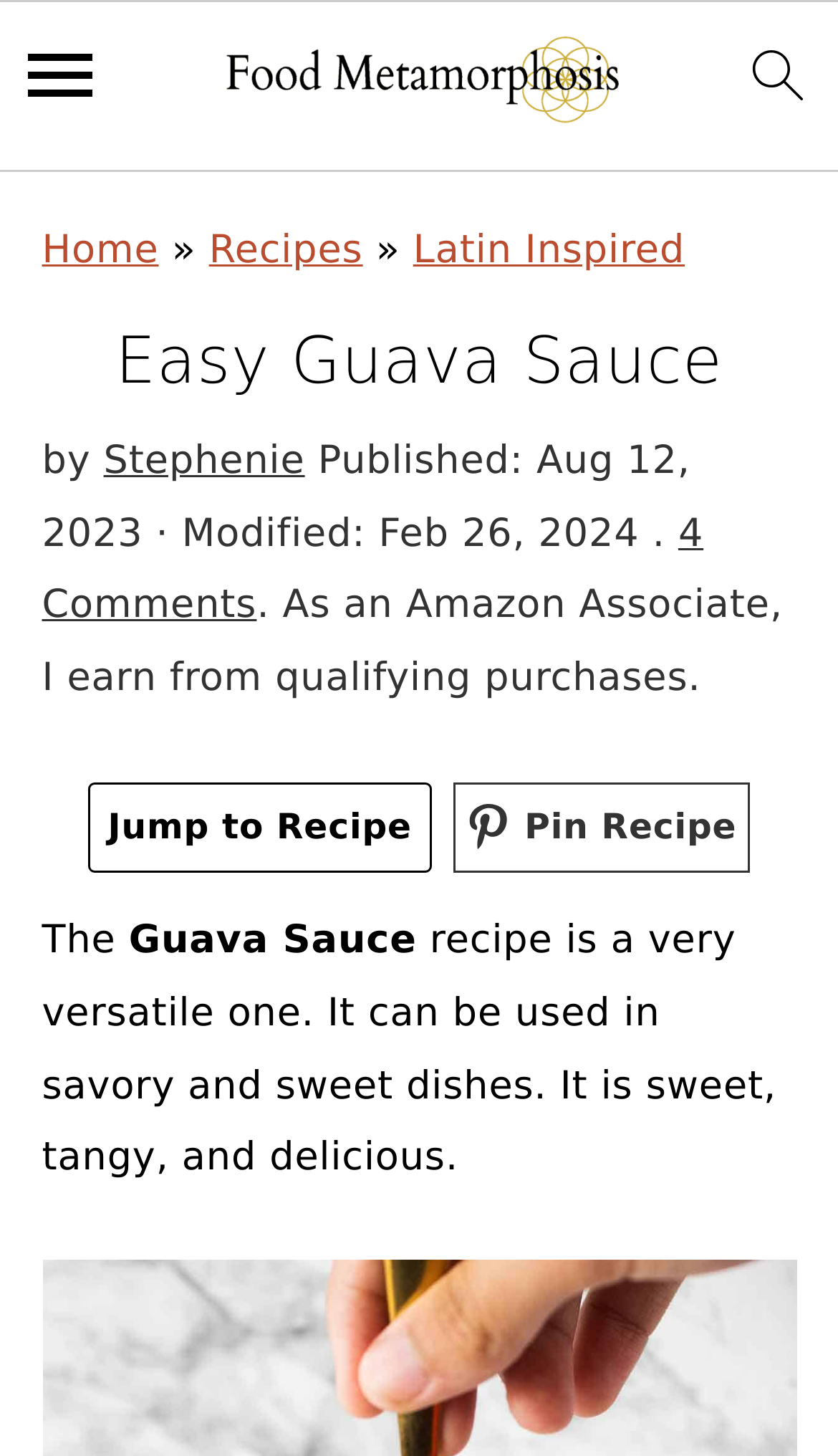What is the principal heading displayed on the webpage?

Easy Guava Sauce